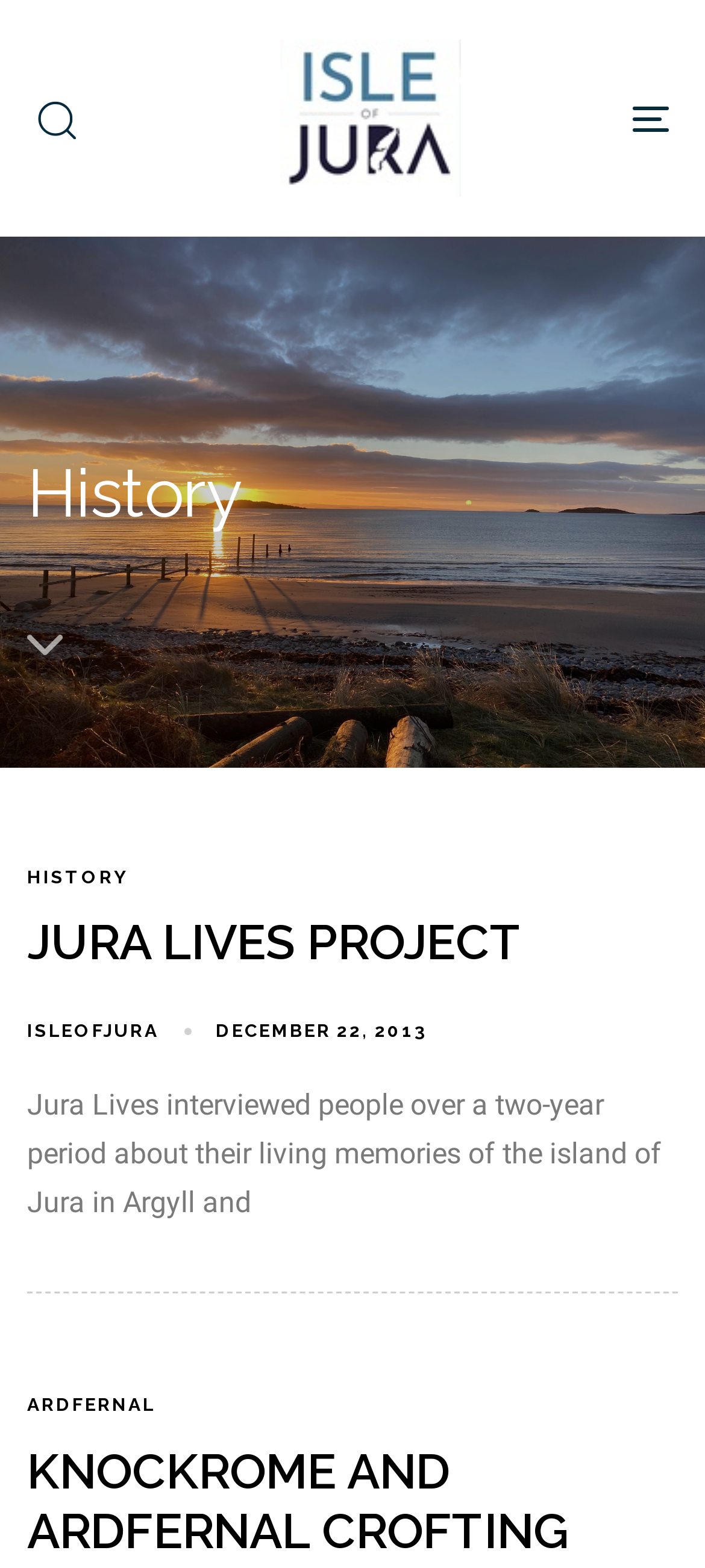Predict the bounding box coordinates for the UI element described as: "Ardfernal". The coordinates should be four float numbers between 0 and 1, presented as [left, top, right, bottom].

[0.038, 0.89, 0.221, 0.904]